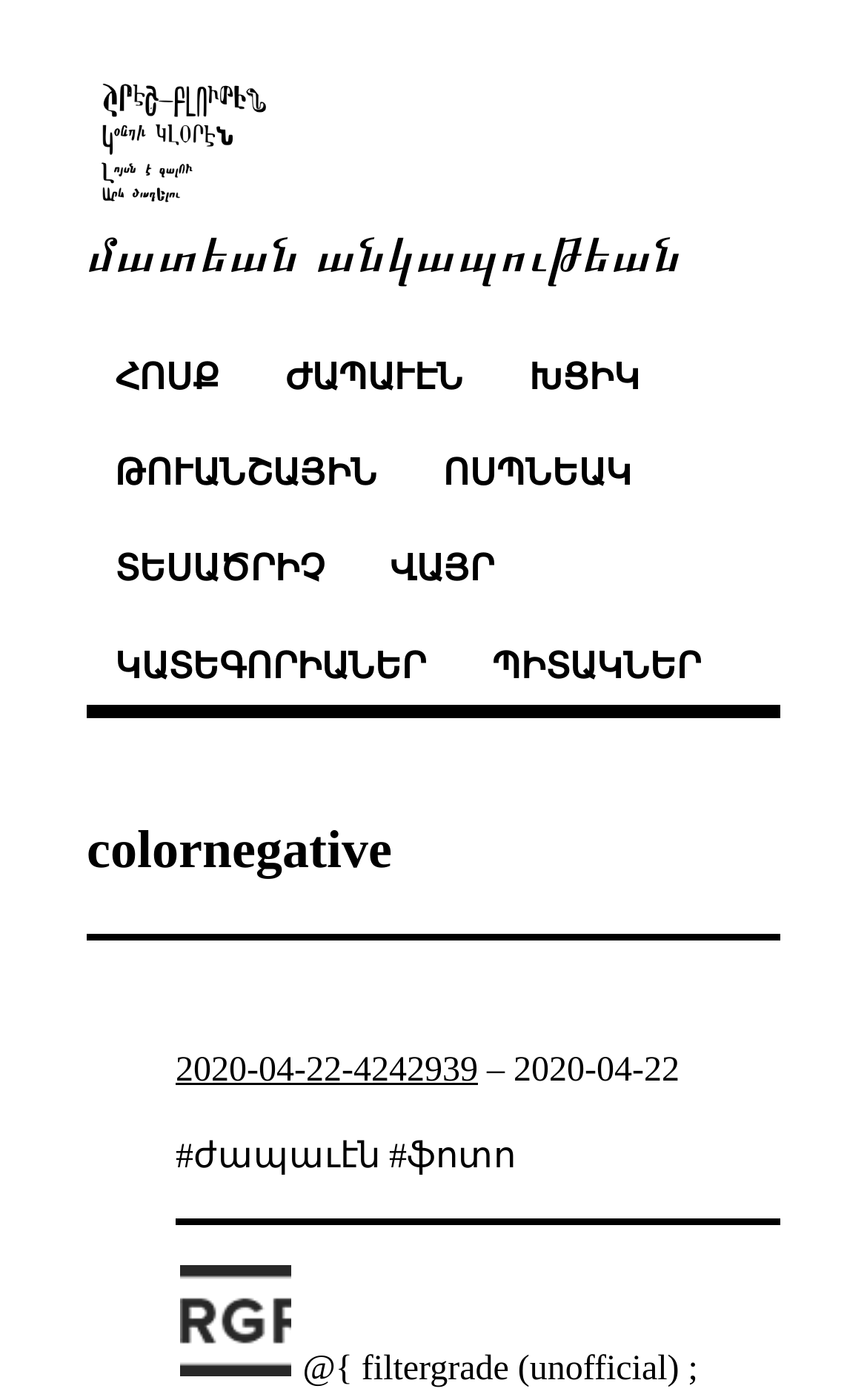Bounding box coordinates should be provided in the format (top-left x, top-left y, bottom-right x, bottom-right y) with all values between 0 and 1. Identify the bounding box for this UI element: հոսք

[0.112, 0.241, 0.274, 0.302]